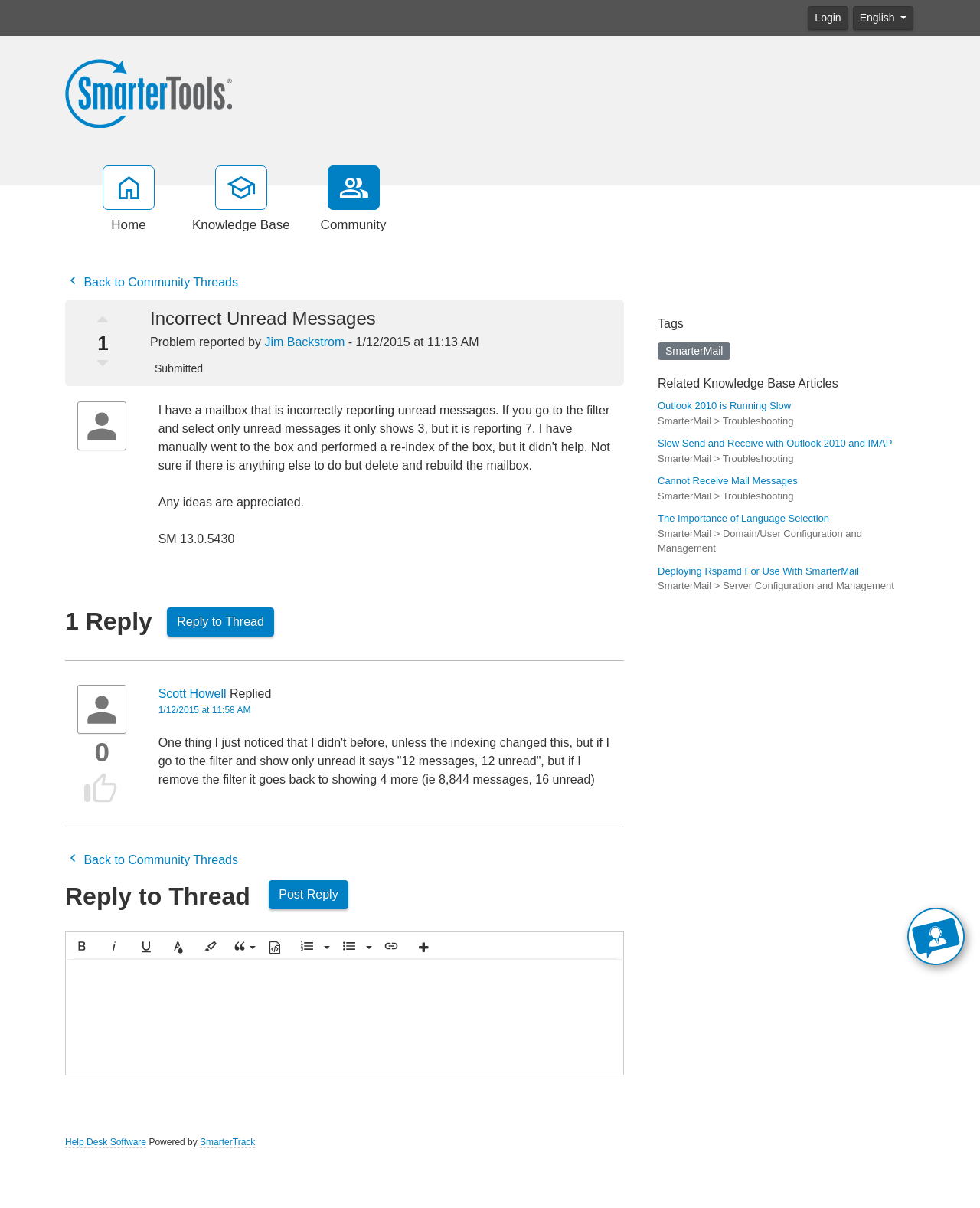How many knowledge base articles are related to this thread?
Give a thorough and detailed response to the question.

I counted the number of knowledge base articles related to this thread by looking at the 'Related Knowledge Base Articles' section and counting the number of links provided.